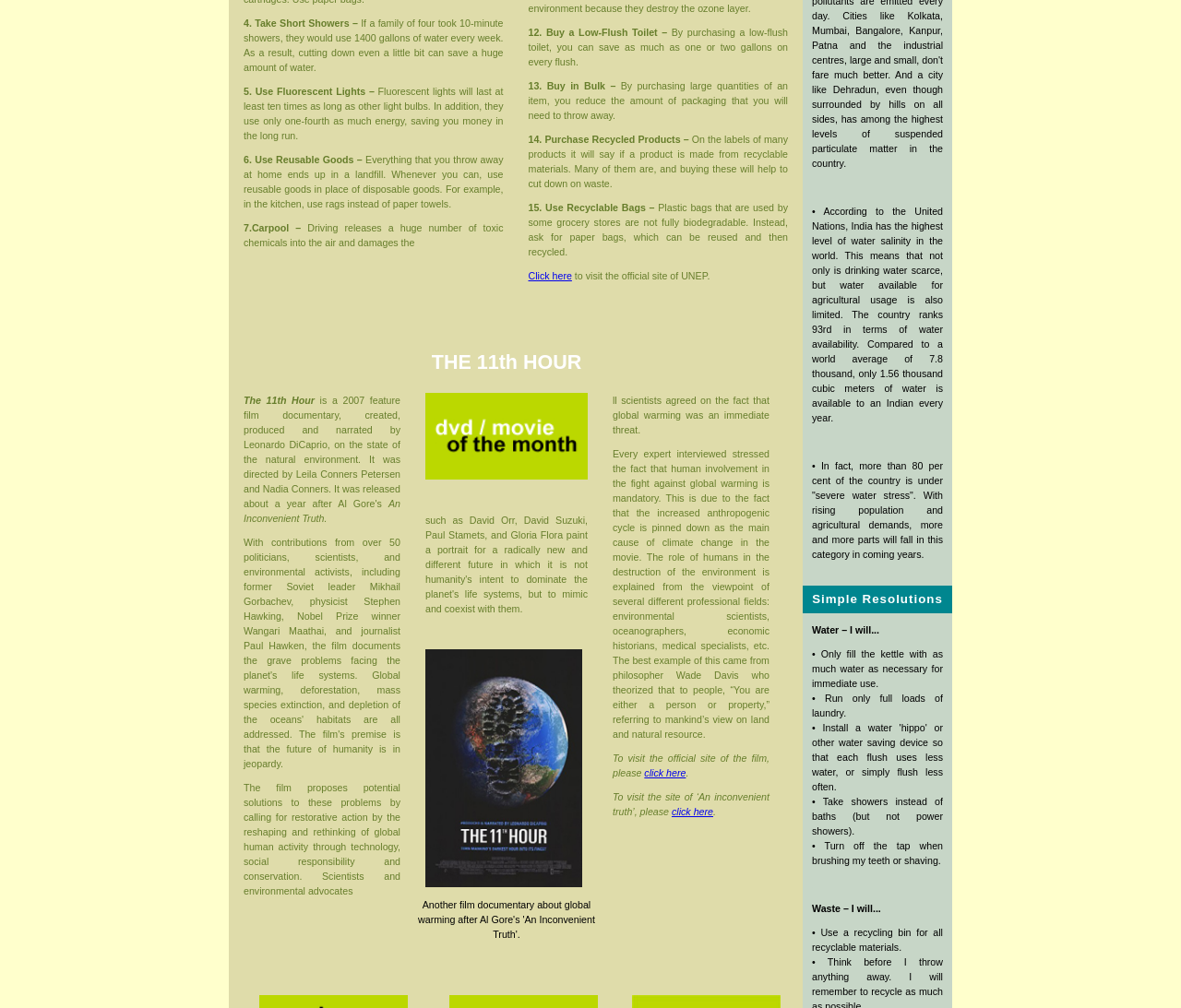Answer the question with a single word or phrase: 
What is the title of the documentary film?

The 11th Hour